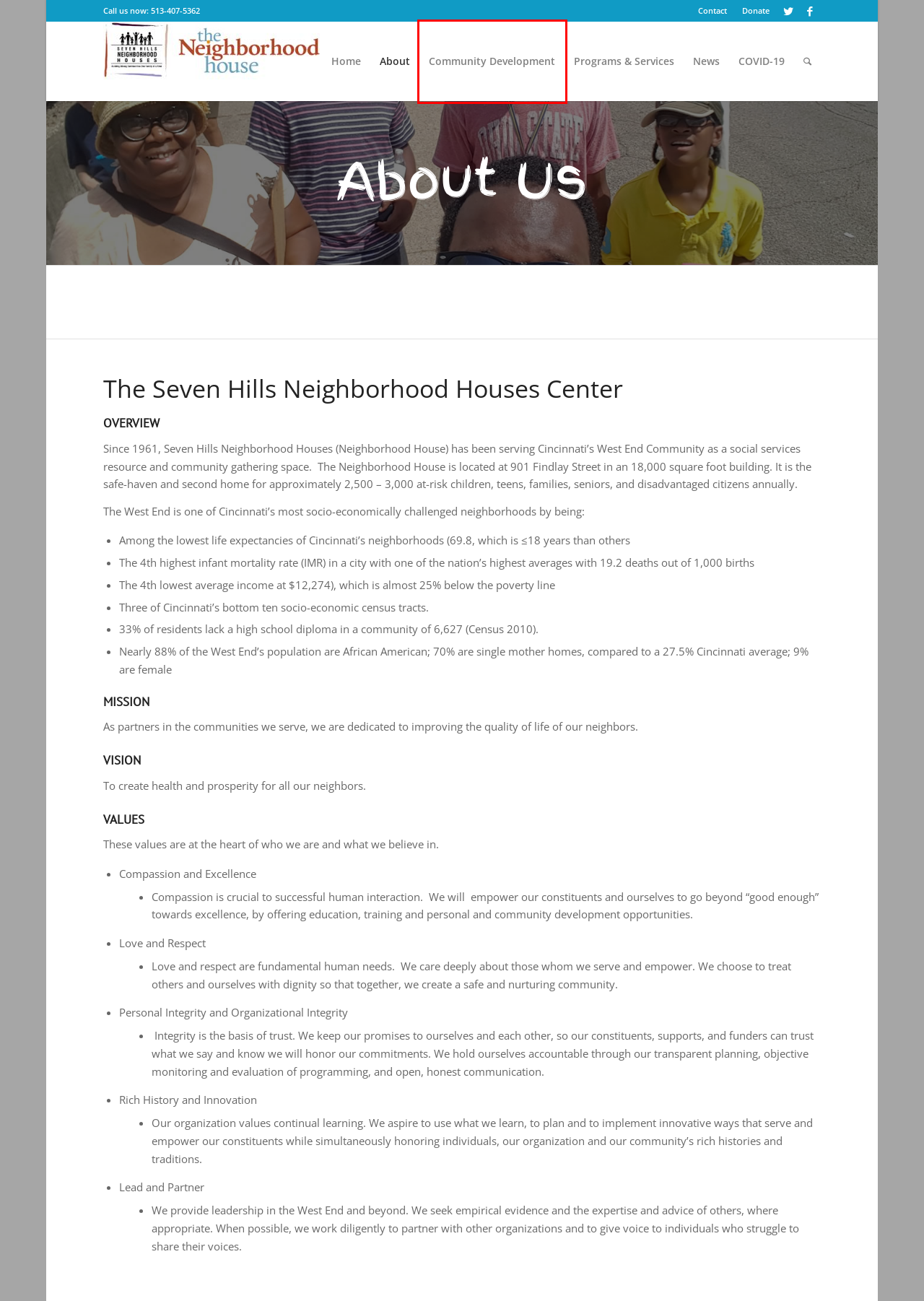You are provided with a screenshot of a webpage highlighting a UI element with a red bounding box. Choose the most suitable webpage description that matches the new page after clicking the element in the bounding box. Here are the candidates:
A. Programs & Services – The Neighborhood House
B. Donate – The Neighborhood House
C. COVID-19 – The Neighborhood House
D. Community Development Corporation – The Neighborhood House
E. News – The Neighborhood House
F. Contact – The Neighborhood House
G. The Neighborhood House
H. Cart – The Neighborhood House

D